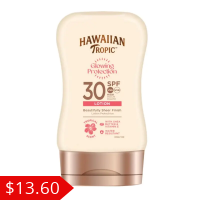Please analyze the image and provide a thorough answer to the question:
What is the brand's heritage inspired by?

The design of the Hawaiian Tropic lotion reflects a tropical aesthetic, which is inspired by the brand's heritage of capturing the essence of summer in a bottle, as stated in the caption.